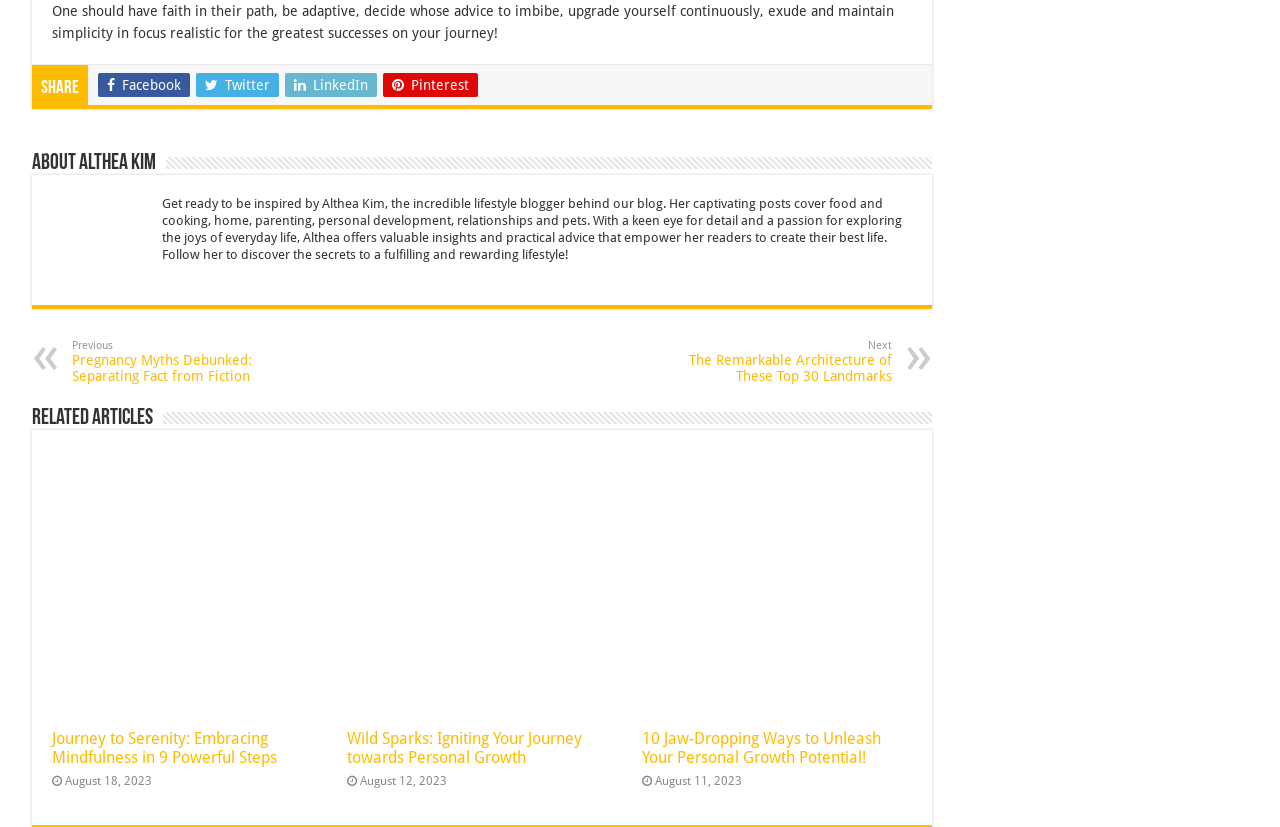Find the bounding box coordinates for the element that must be clicked to complete the instruction: "Read about Althea Kim". The coordinates should be four float numbers between 0 and 1, indicated as [left, top, right, bottom].

[0.025, 0.184, 0.122, 0.211]